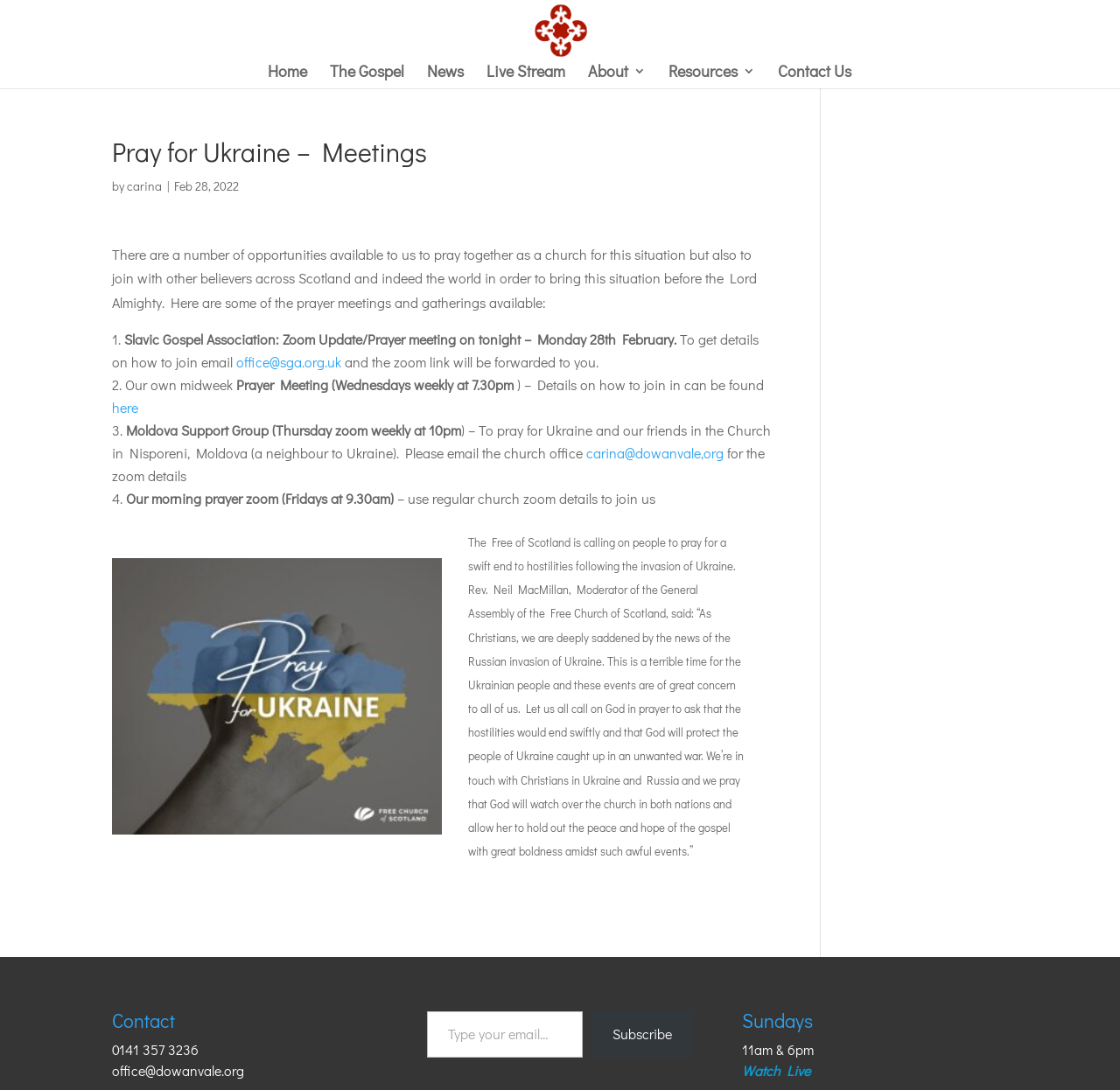Could you specify the bounding box coordinates for the clickable section to complete the following instruction: "Click the 'Contact Us' link"?

[0.694, 0.059, 0.76, 0.081]